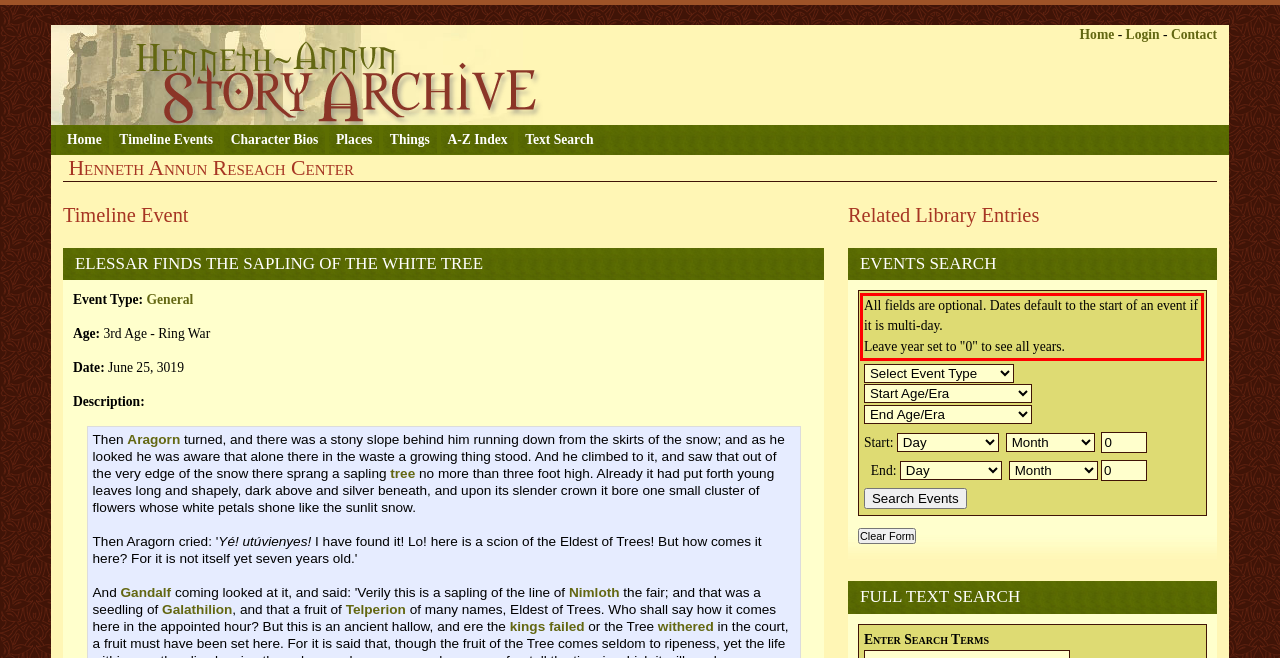Identify the red bounding box in the webpage screenshot and perform OCR to generate the text content enclosed.

All fields are optional. Dates default to the start of an event if it is multi-day. Leave year set to "0" to see all years.